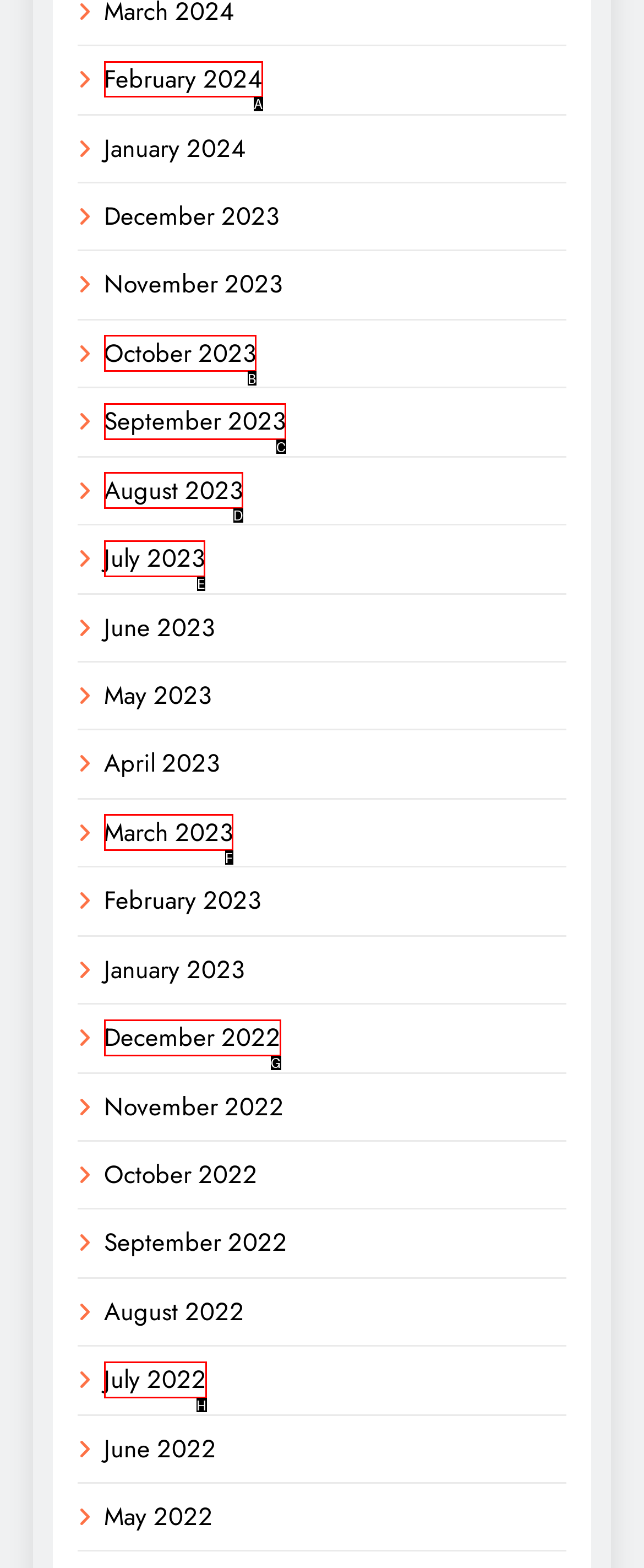Based on the task: view February 2024, which UI element should be clicked? Answer with the letter that corresponds to the correct option from the choices given.

A